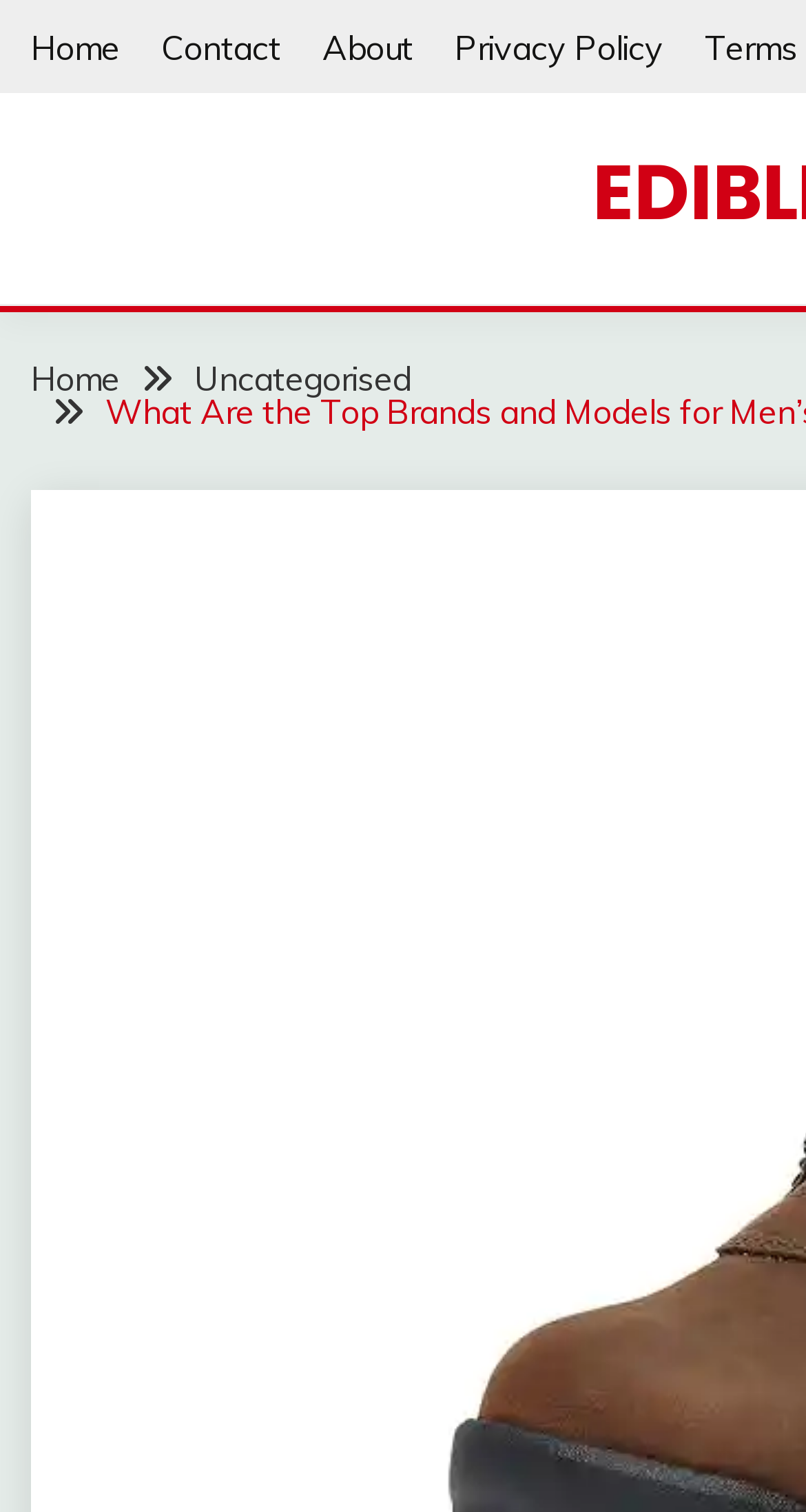Examine the screenshot and answer the question in as much detail as possible: How many links are on the webpage in total?

I counted the total number of links on the webpage, including the navigation links at the top and the links below, and found that there are 7 links in total.